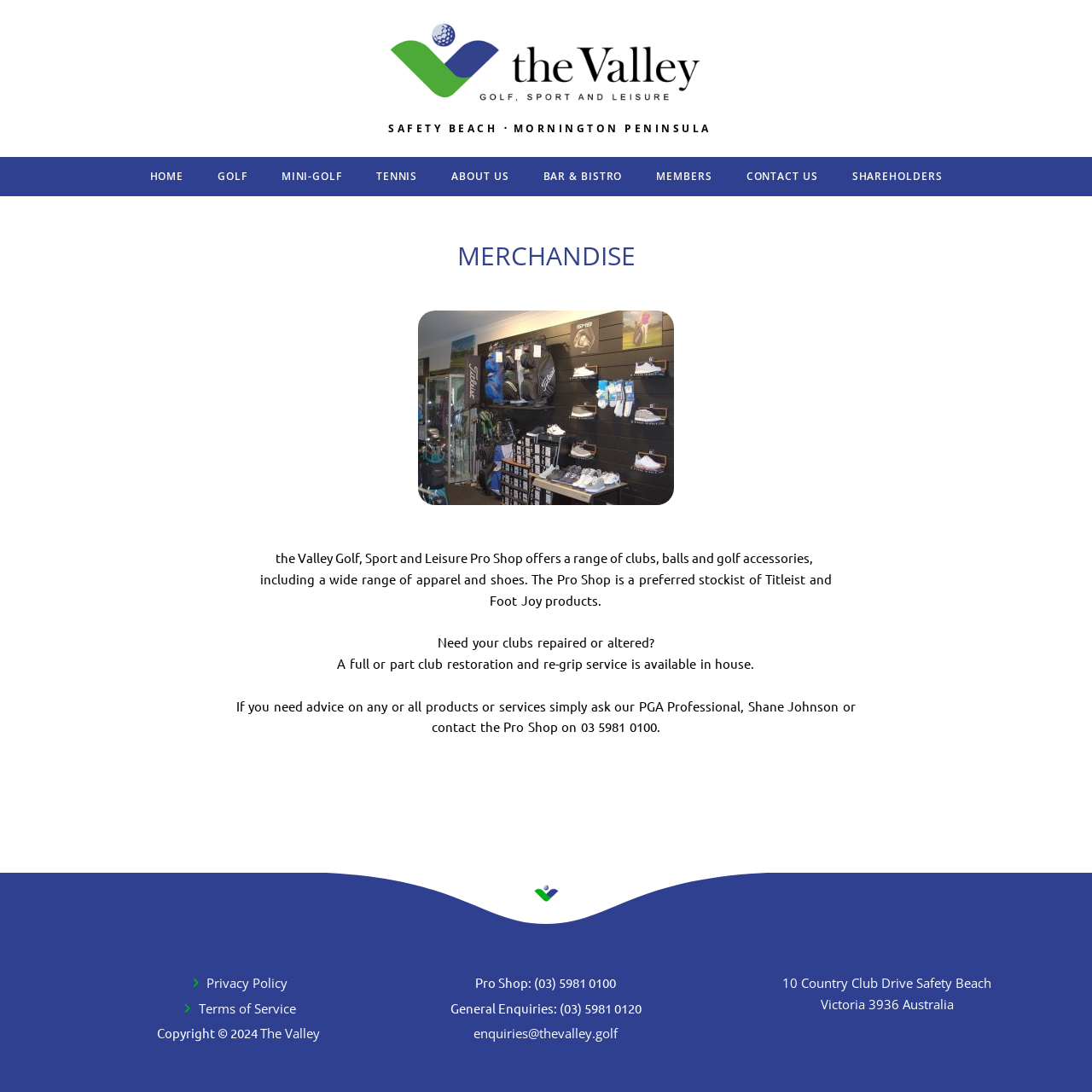Please identify the bounding box coordinates of the region to click in order to complete the given instruction: "Contact the Pro Shop". The coordinates should be four float numbers between 0 and 1, i.e., [left, top, right, bottom].

[0.436, 0.892, 0.564, 0.907]